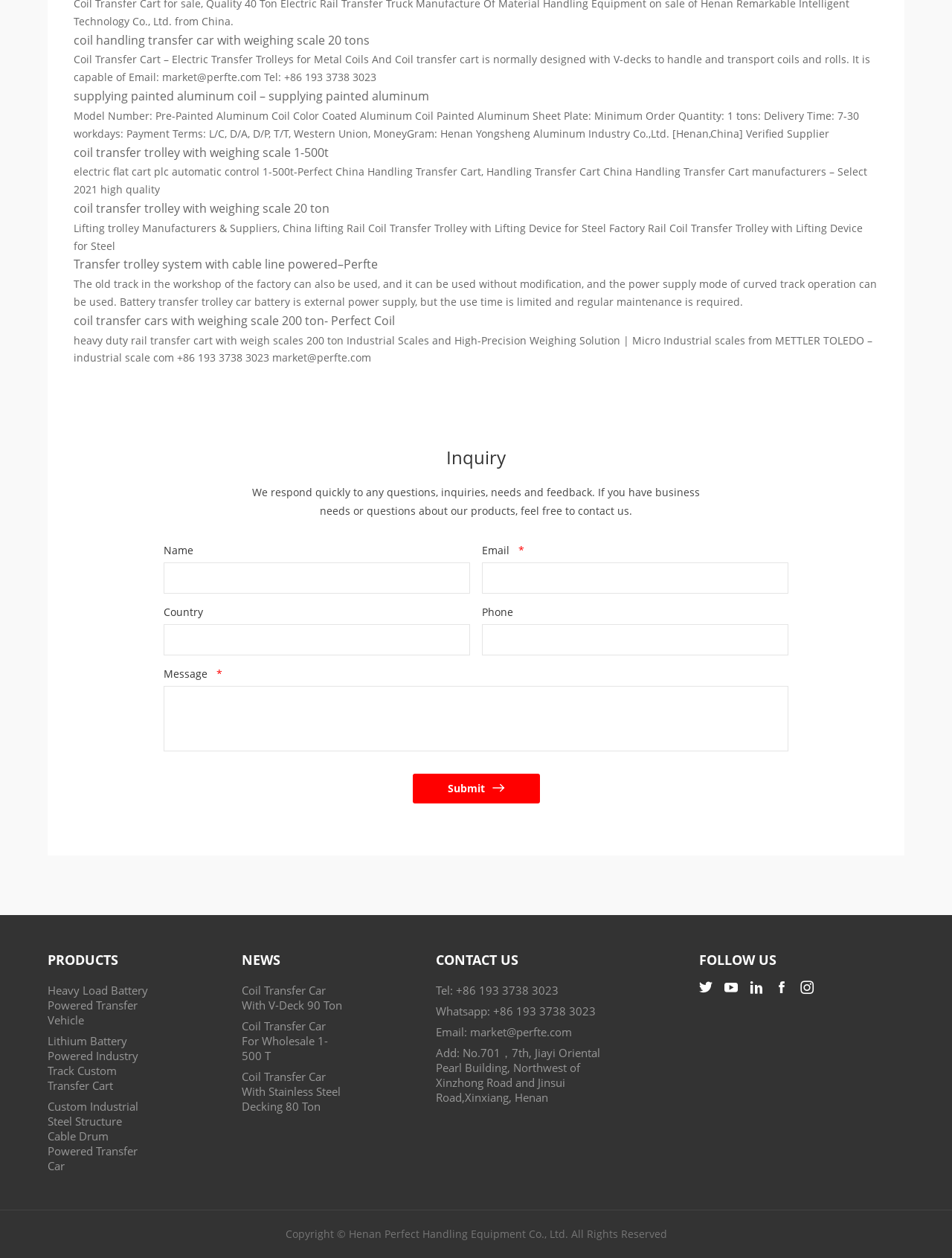Identify the bounding box coordinates of the clickable region to carry out the given instruction: "Click the 'Submit' button".

[0.433, 0.615, 0.567, 0.638]